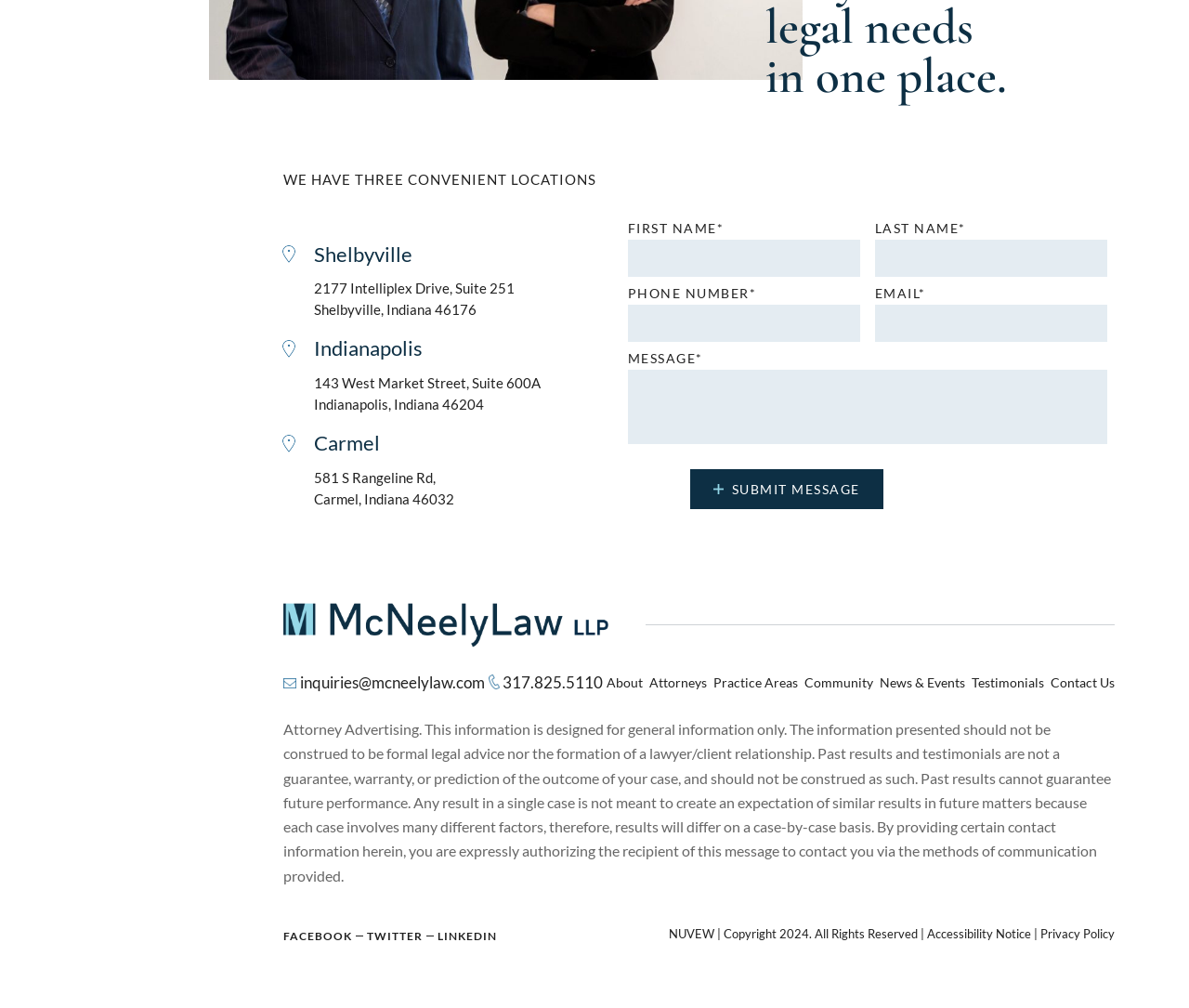Please provide a brief answer to the question using only one word or phrase: 
How can I contact the law firm?

Phone, email, or submit a message